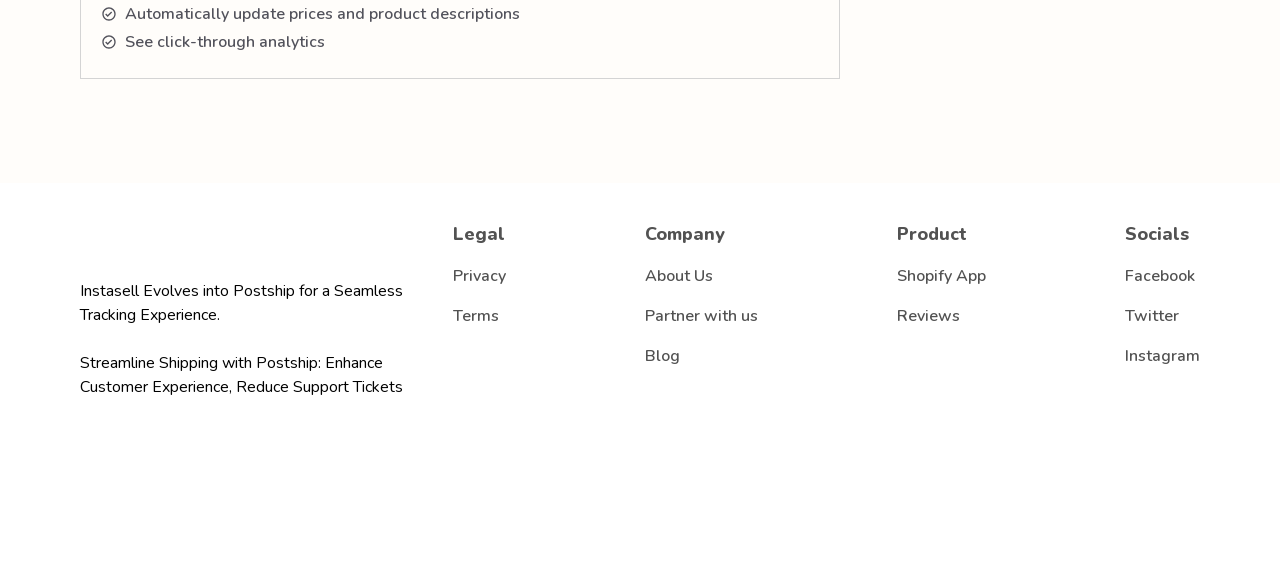Highlight the bounding box coordinates of the element you need to click to perform the following instruction: "View the Privacy policy."

[0.354, 0.452, 0.396, 0.486]